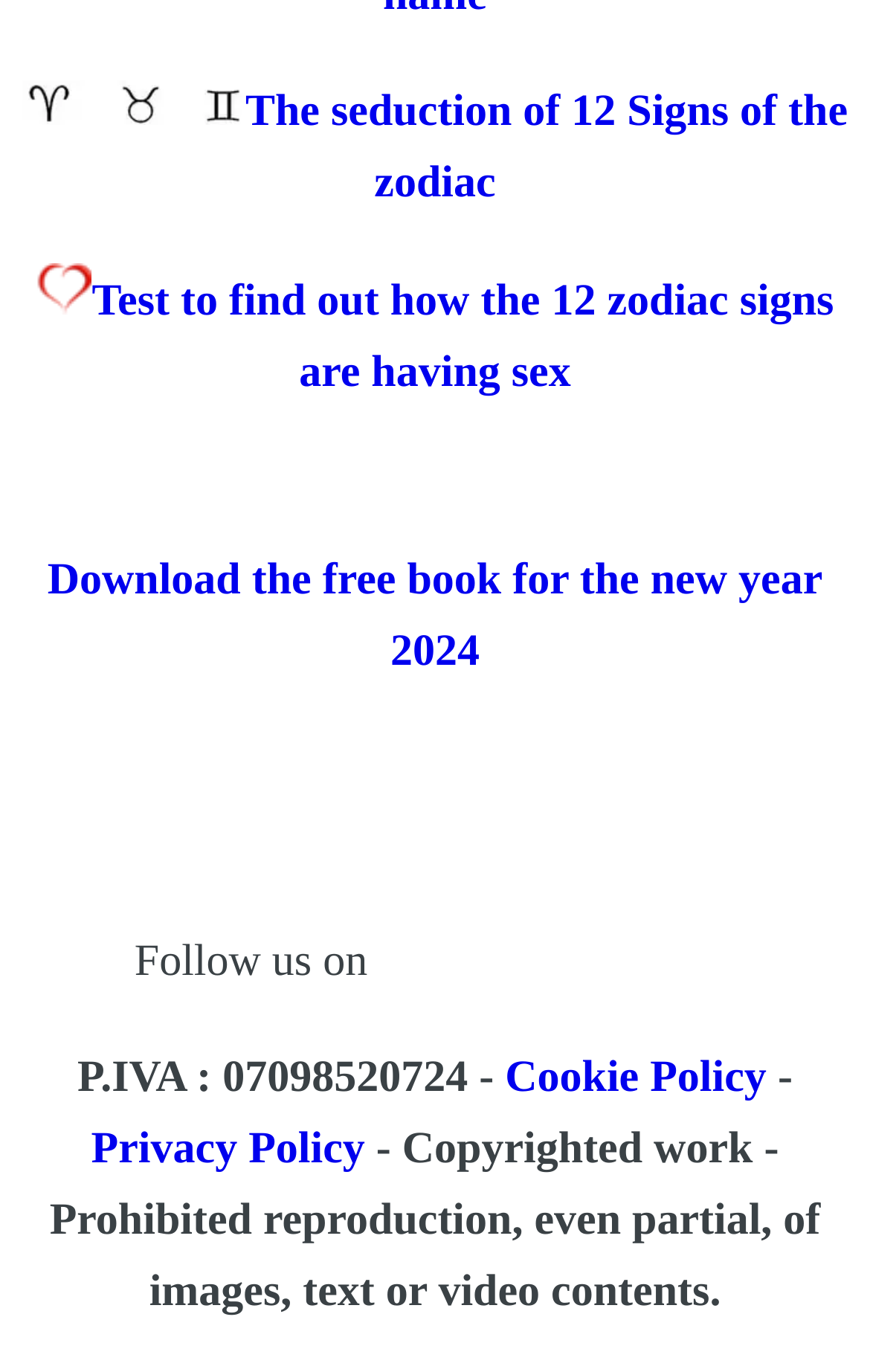Determine the bounding box for the UI element described here: "Home".

None